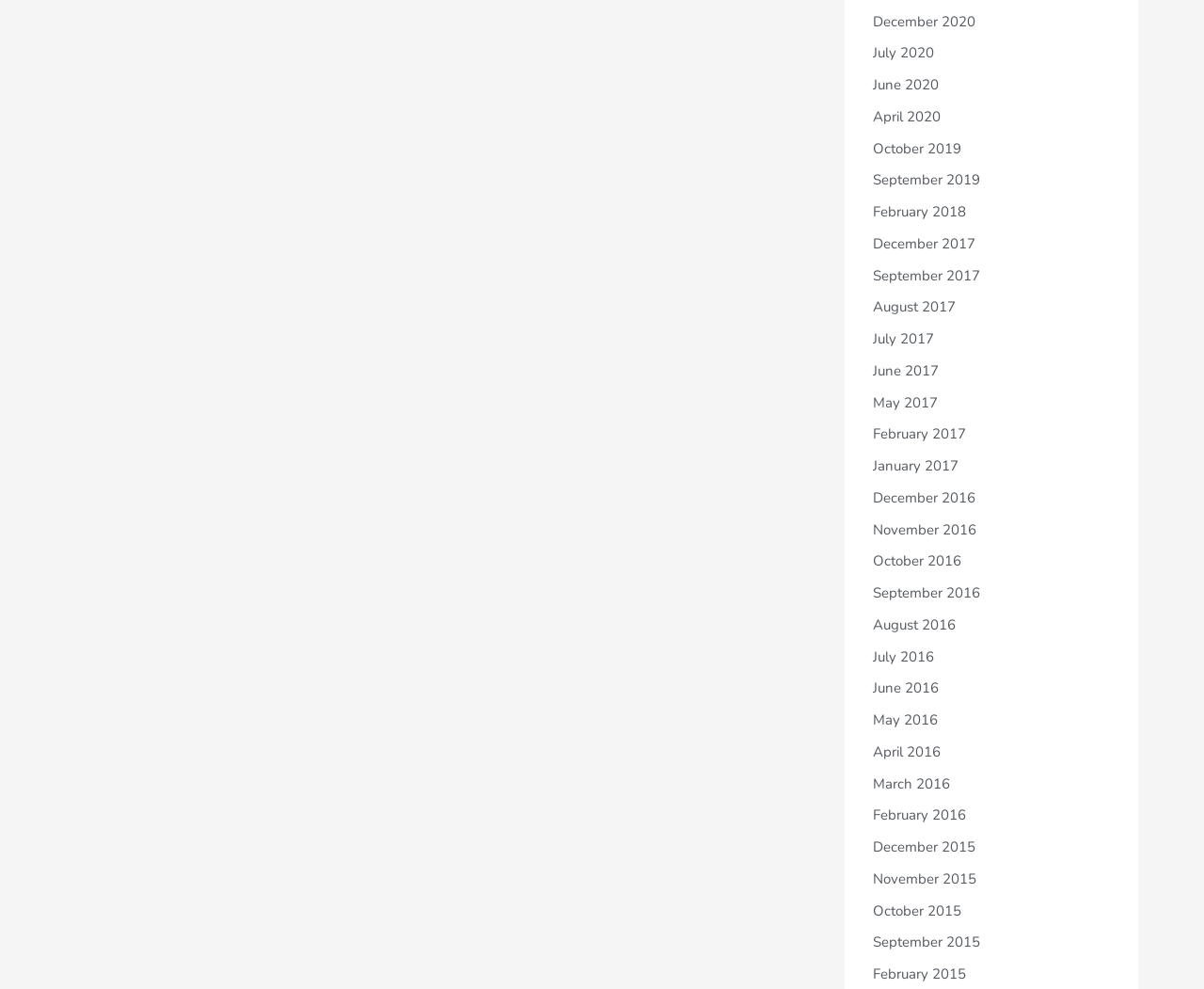How many months are listed in 2017?
Give a single word or phrase answer based on the content of the image.

5